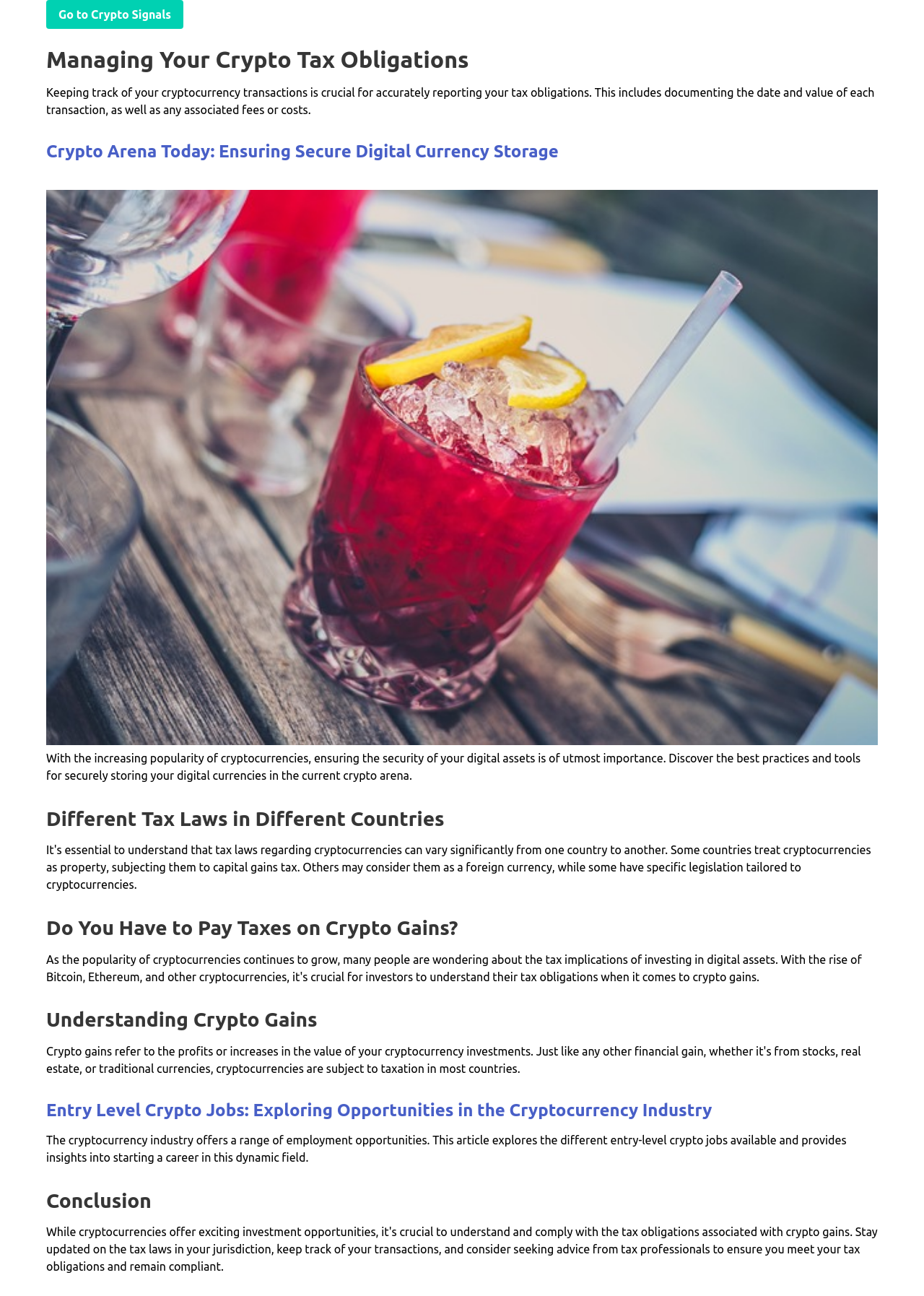What is the purpose of documenting crypto transactions?
Please respond to the question with a detailed and thorough explanation.

According to the static text 'Keeping track of your cryptocurrency transactions is crucial for accurately reporting your tax obligations.', the purpose of documenting crypto transactions is to ensure accurate tax reporting.